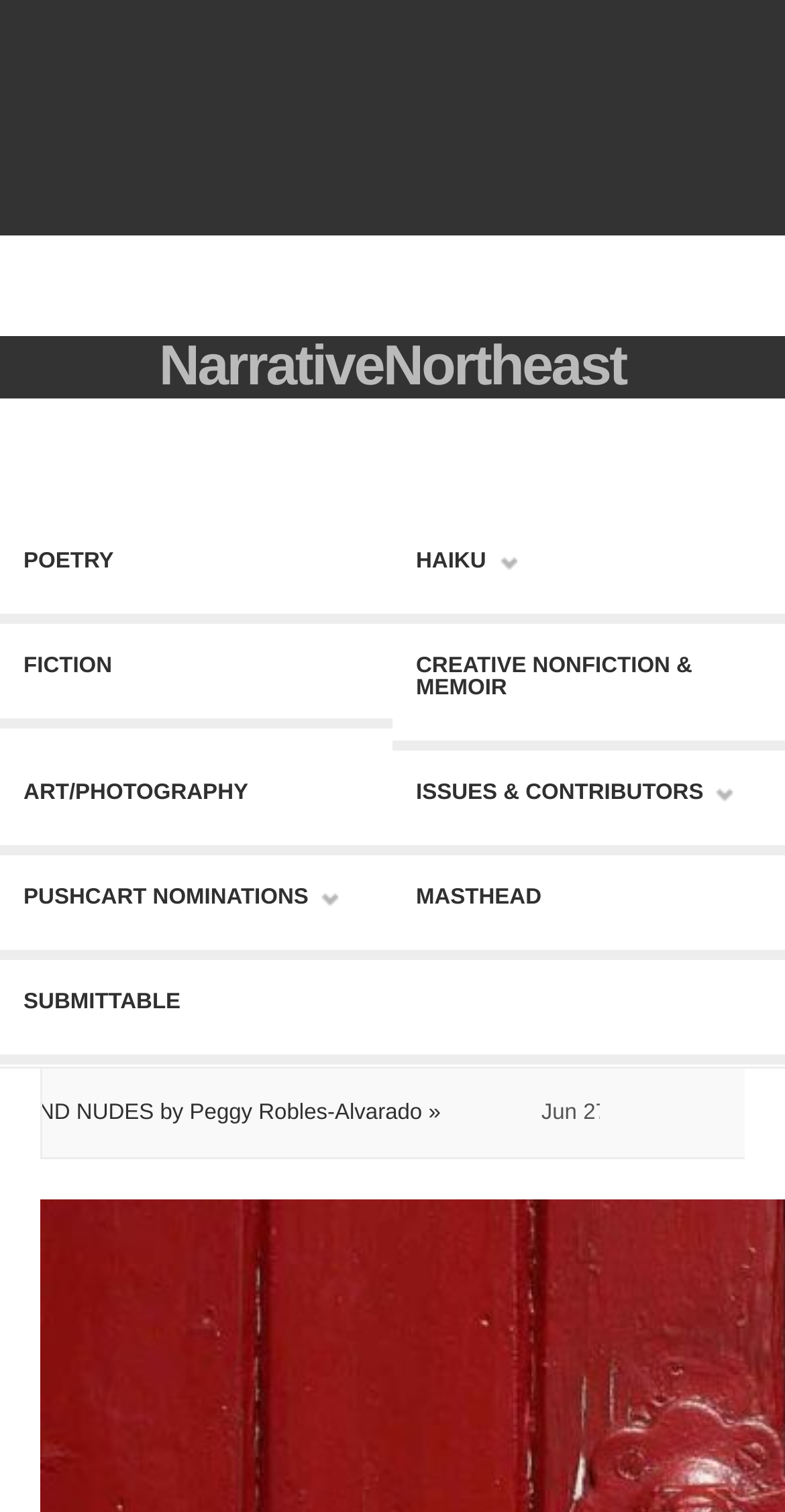How many categories of writing are listed?
Please respond to the question with as much detail as possible.

I counted the number of link elements with text such as 'POETRY', 'FICTION', 'CREATIVE NONFICTION & MEMOIR', 'HAIKU »', and 'ART/PHOTOGRAPHY' which are categorized as types of writing, and found that there are 5 categories.